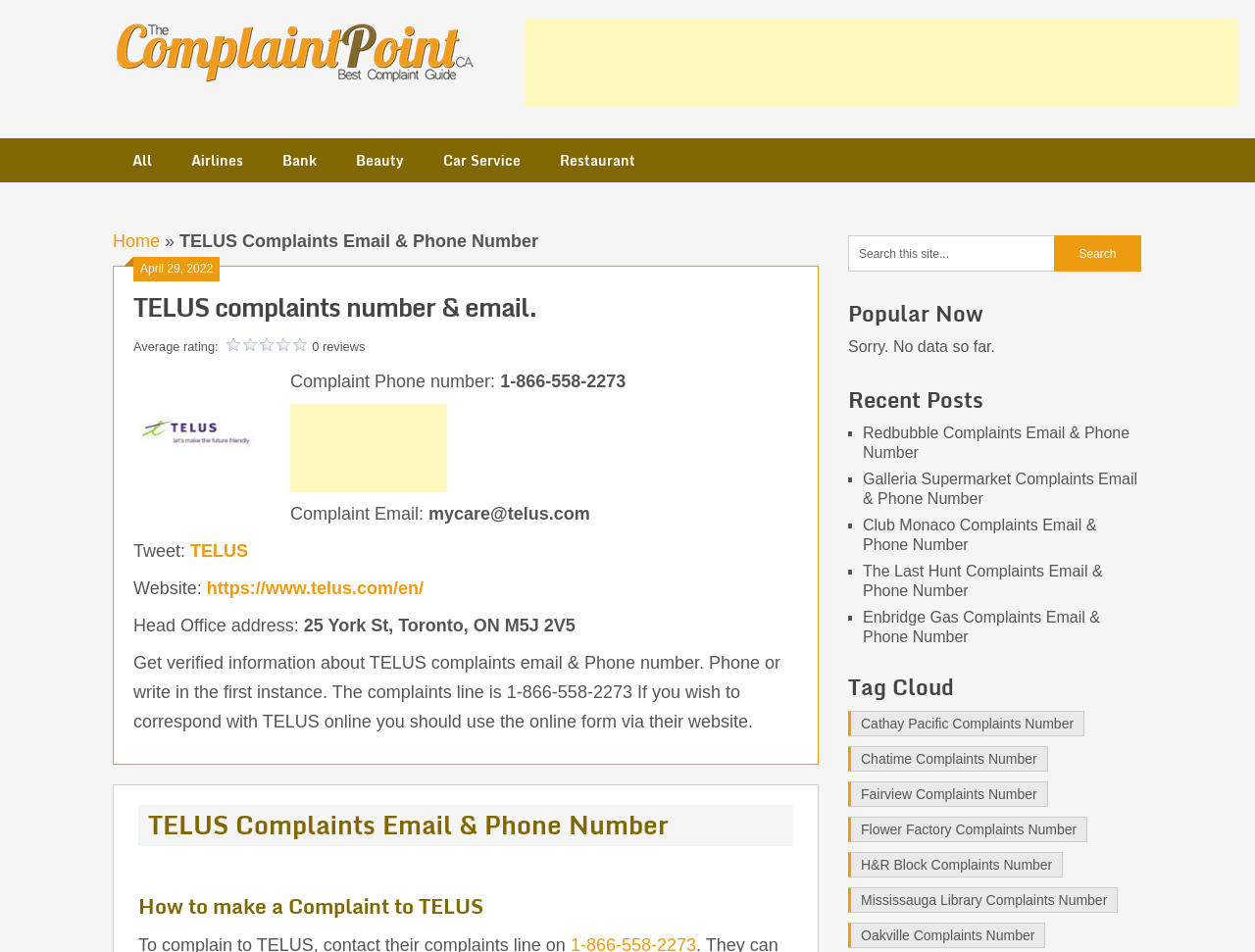How many recent posts are listed on the webpage?
From the image, respond with a single word or phrase.

4